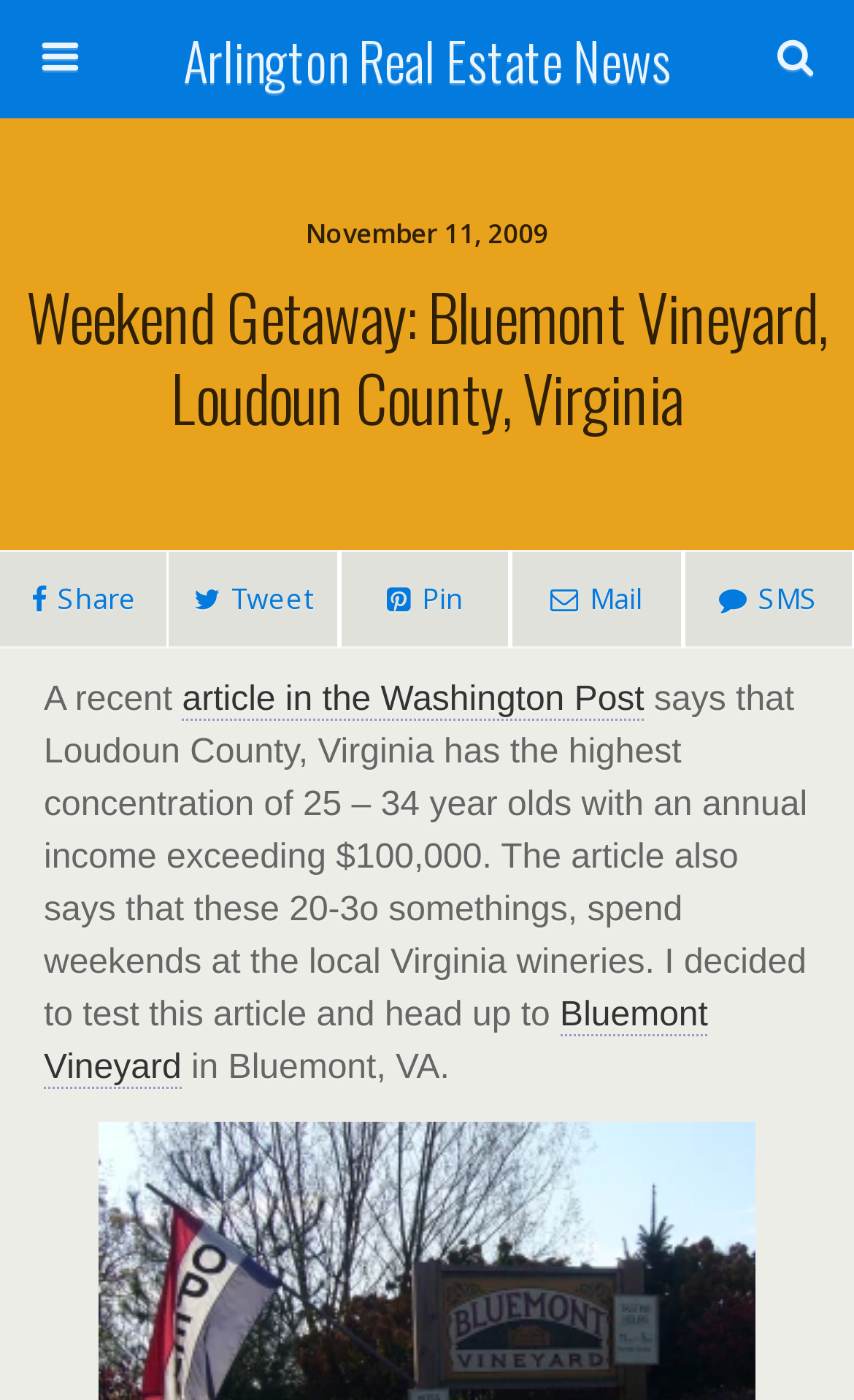Using the provided element description: "Share", identify the bounding box coordinates. The coordinates should be four floats between 0 and 1 in the order [left, top, right, bottom].

[0.0, 0.393, 0.196, 0.464]